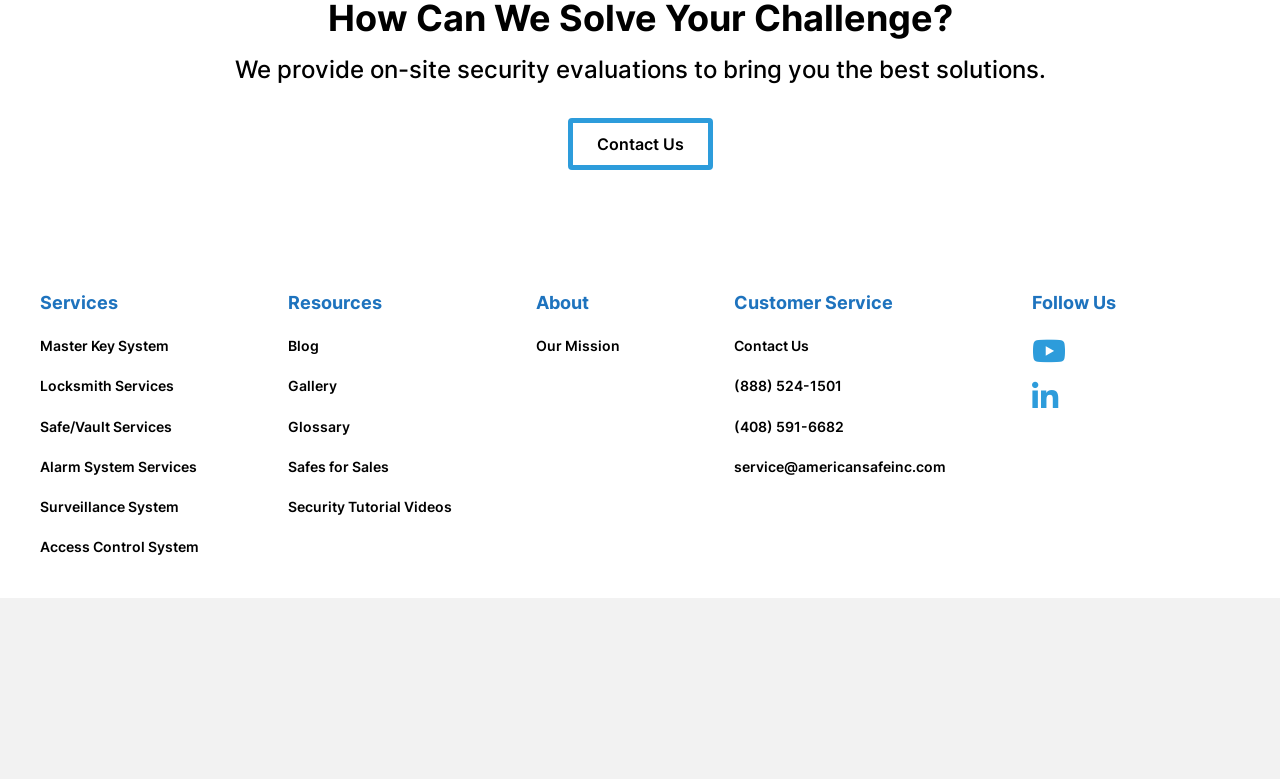Reply to the question with a brief word or phrase: What is the company's mission?

Our Mission